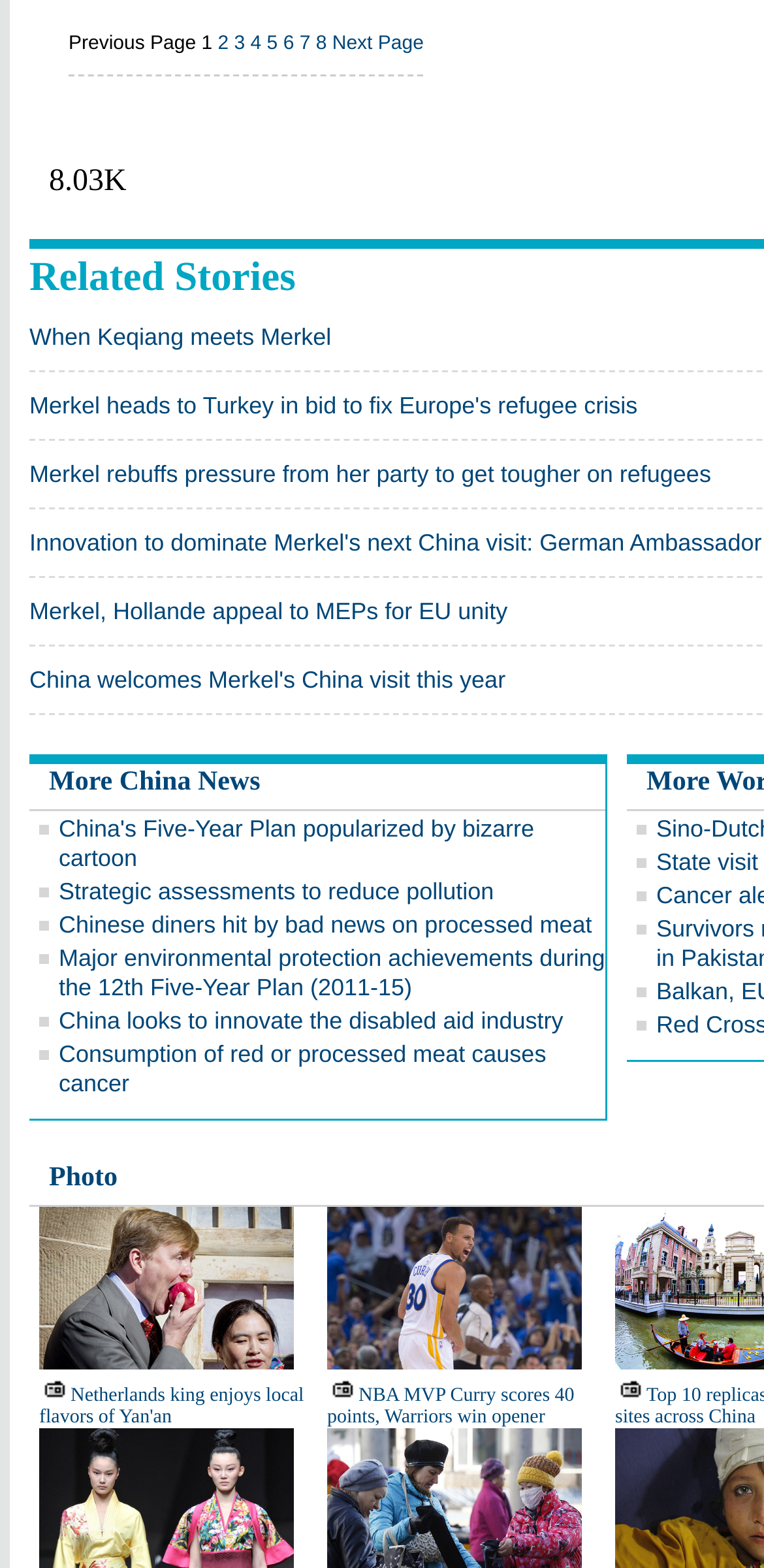Please give a succinct answer using a single word or phrase:
How many related stories are there?

7